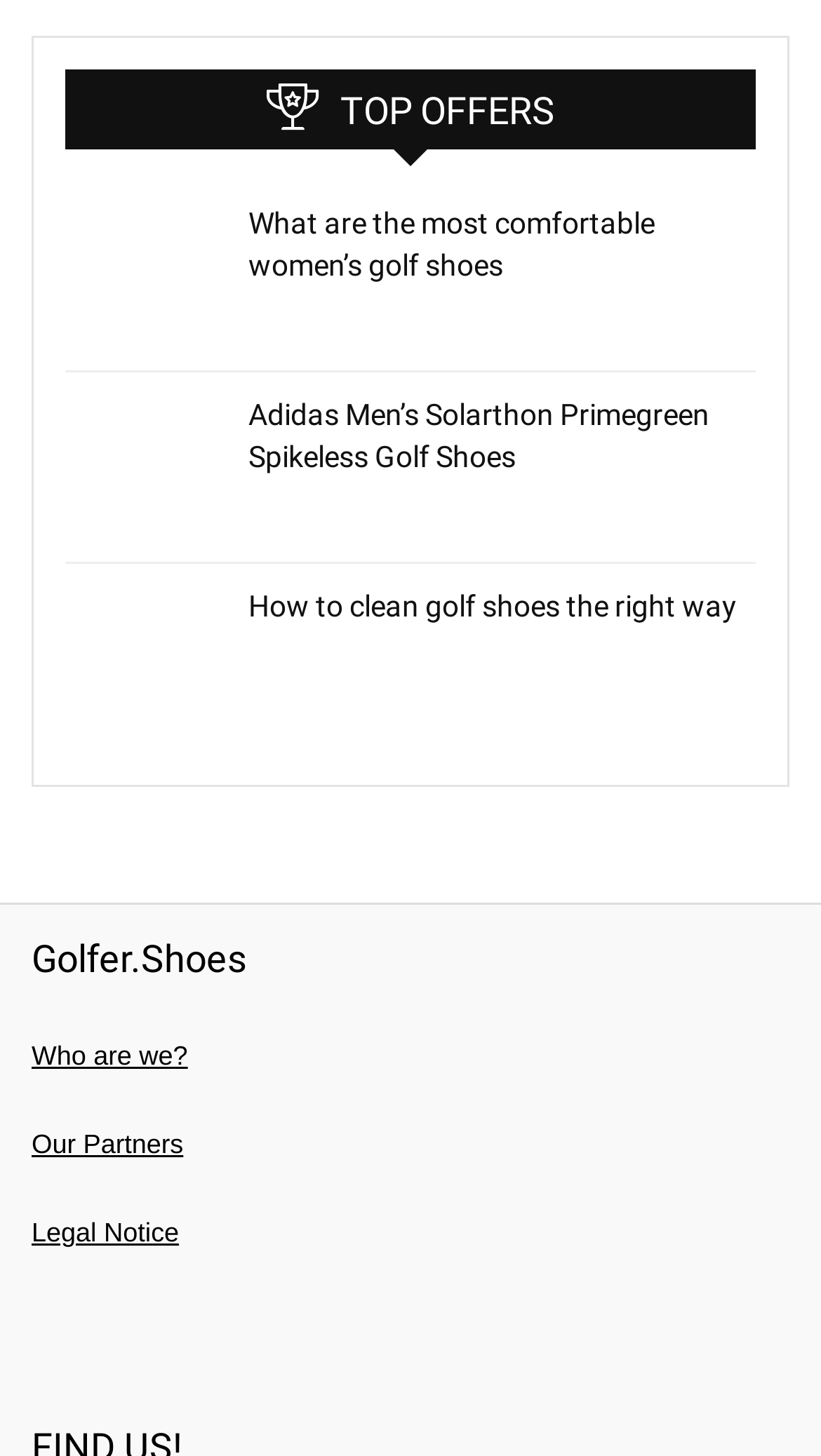Respond with a single word or phrase to the following question:
How many links are there at the bottom of the page?

3